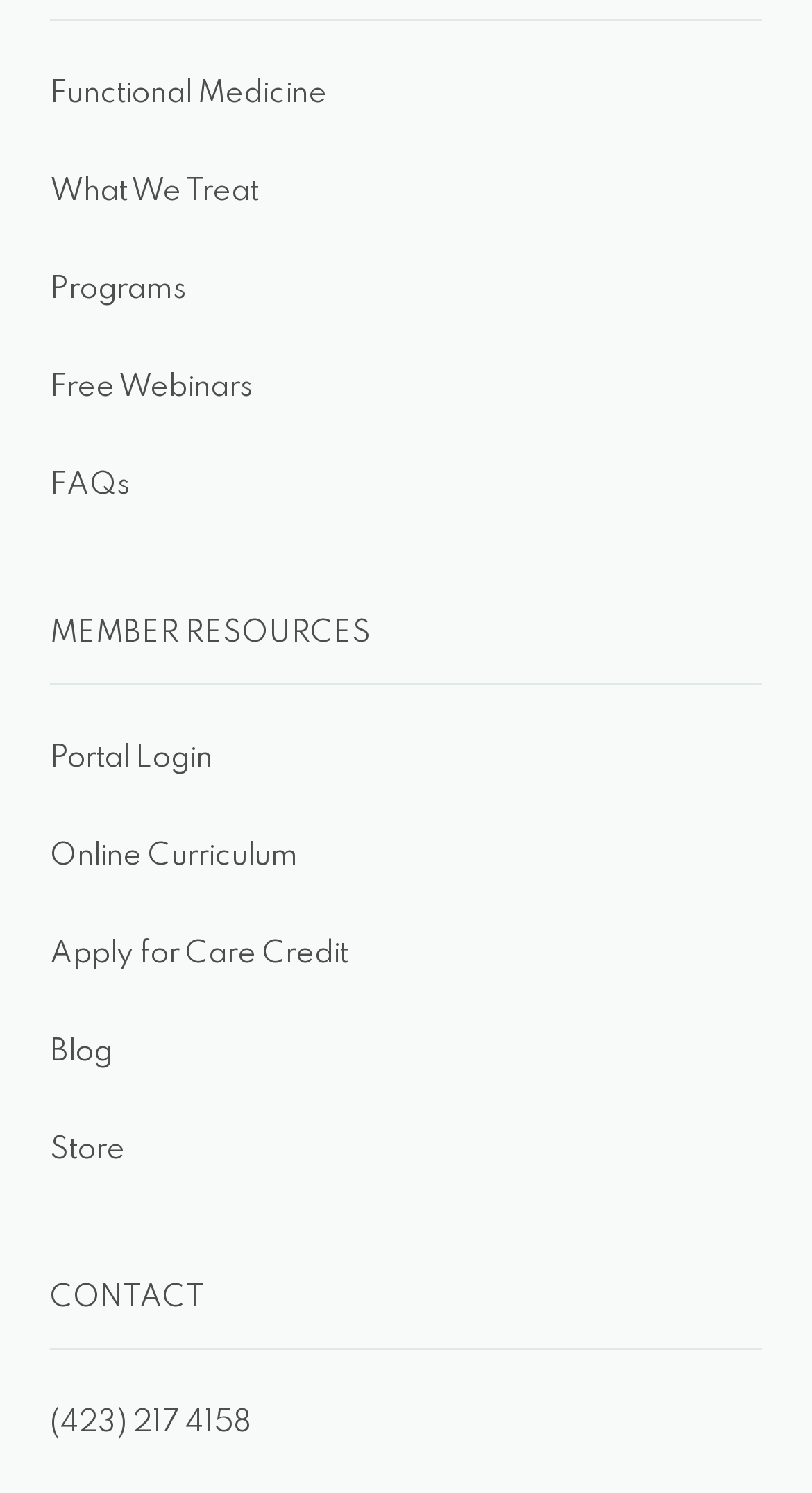Find the bounding box of the UI element described as: "Portal Login". The bounding box coordinates should be given as four float values between 0 and 1, i.e., [left, top, right, bottom].

[0.062, 0.498, 0.262, 0.518]